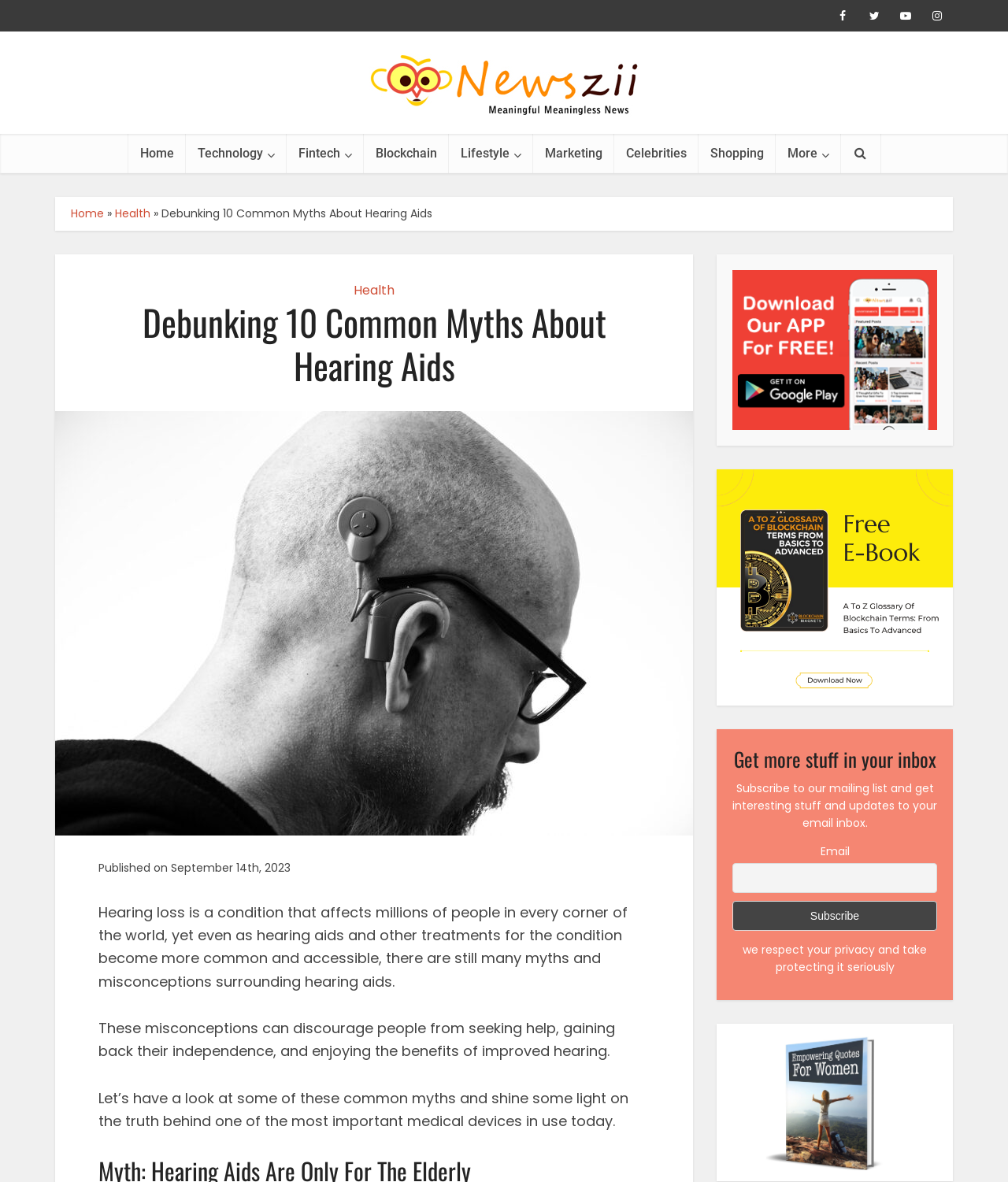Determine the bounding box coordinates of the section I need to click to execute the following instruction: "Read the 'Blog' page". Provide the coordinates as four float numbers between 0 and 1, i.e., [left, top, right, bottom].

None